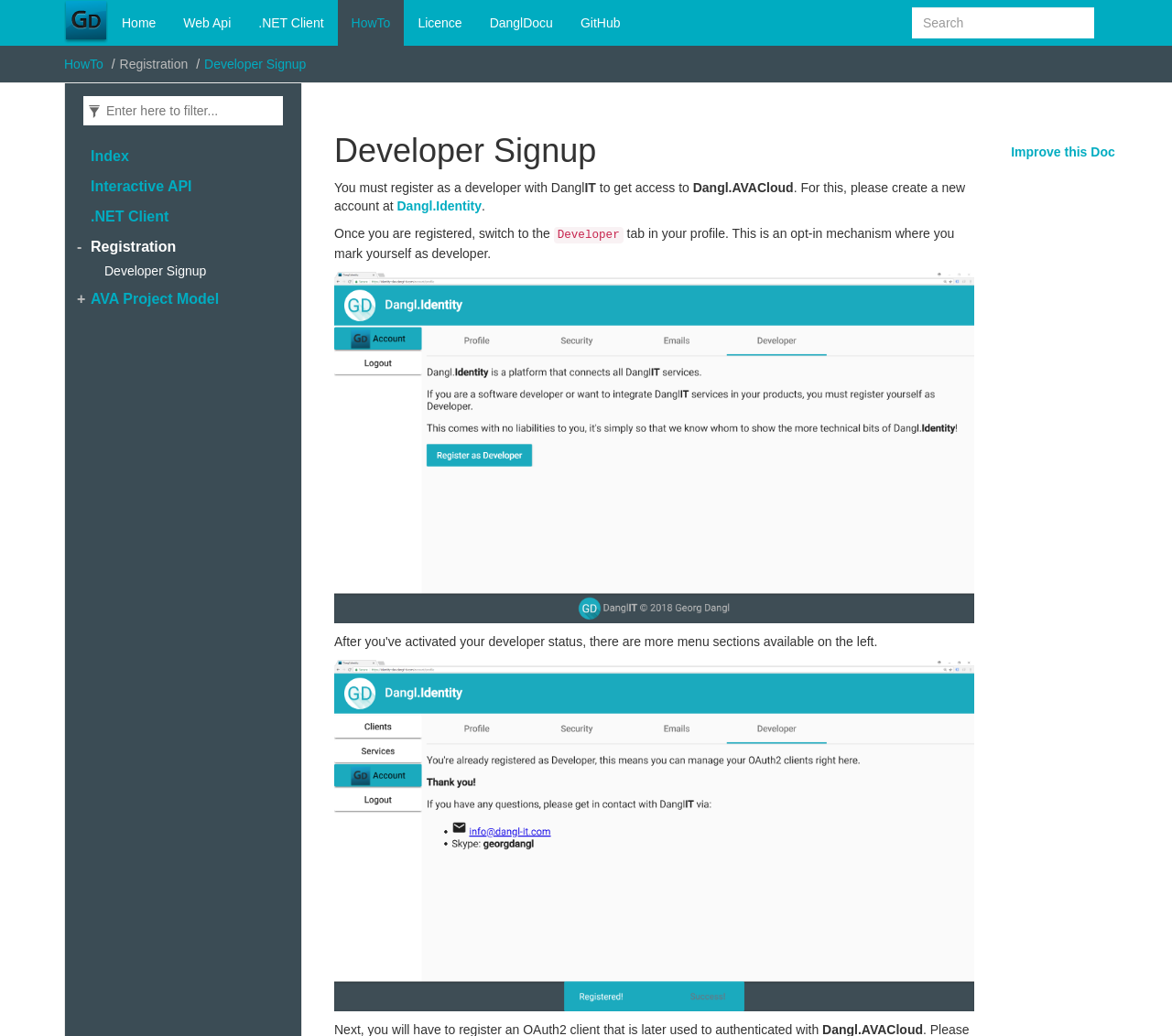Find the bounding box coordinates of the element you need to click on to perform this action: 'Click on Developer Signup'. The coordinates should be represented by four float values between 0 and 1, in the format [left, top, right, bottom].

[0.174, 0.055, 0.261, 0.069]